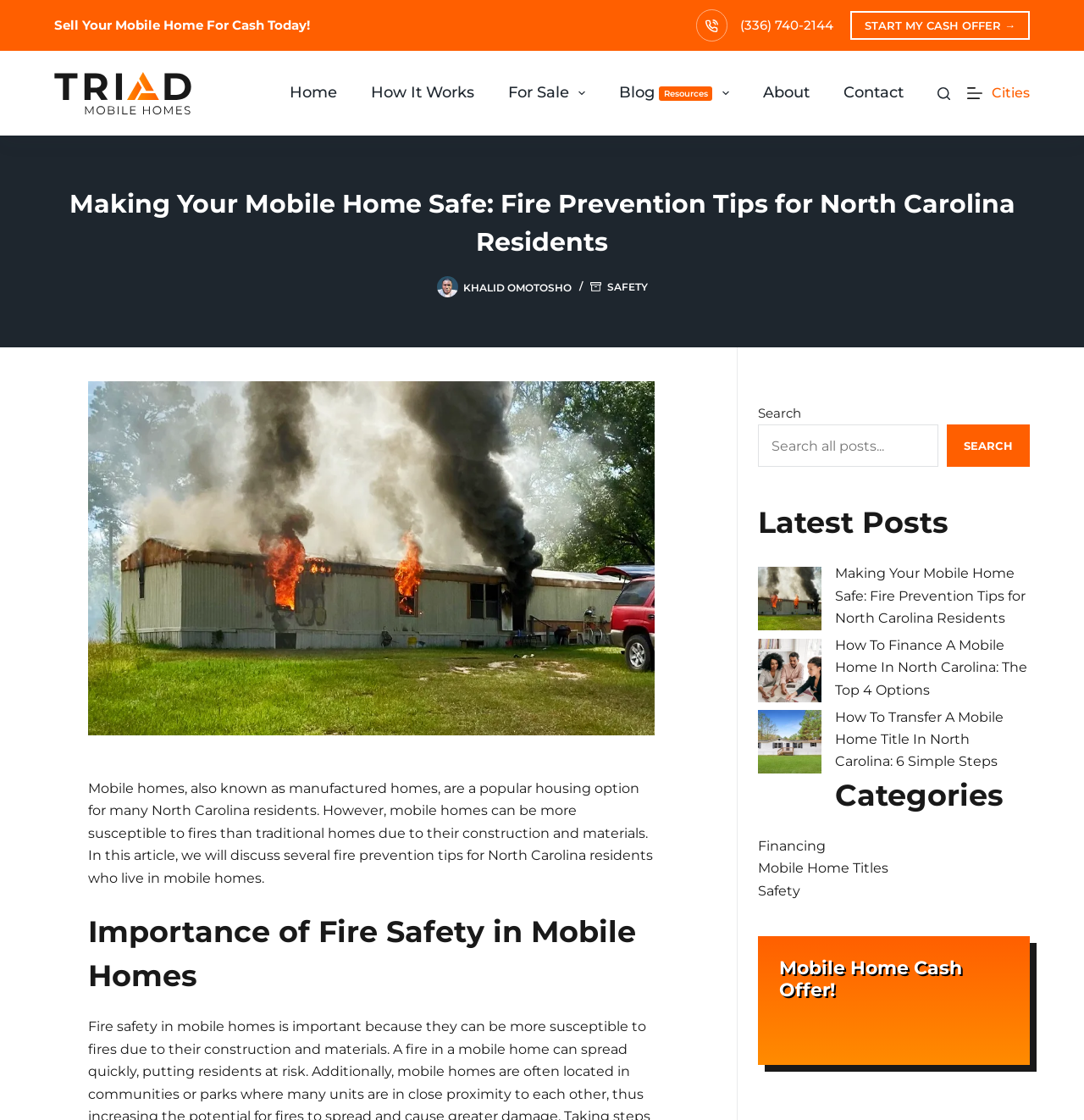What is the topic of the article?
Kindly give a detailed and elaborate answer to the question.

I found the topic of the article by reading the heading at the top of the webpage, which says 'Making Your Mobile Home Safe: Fire Prevention Tips for North Carolina Residents', and also by looking at the content of the article, which discusses fire safety in mobile homes.